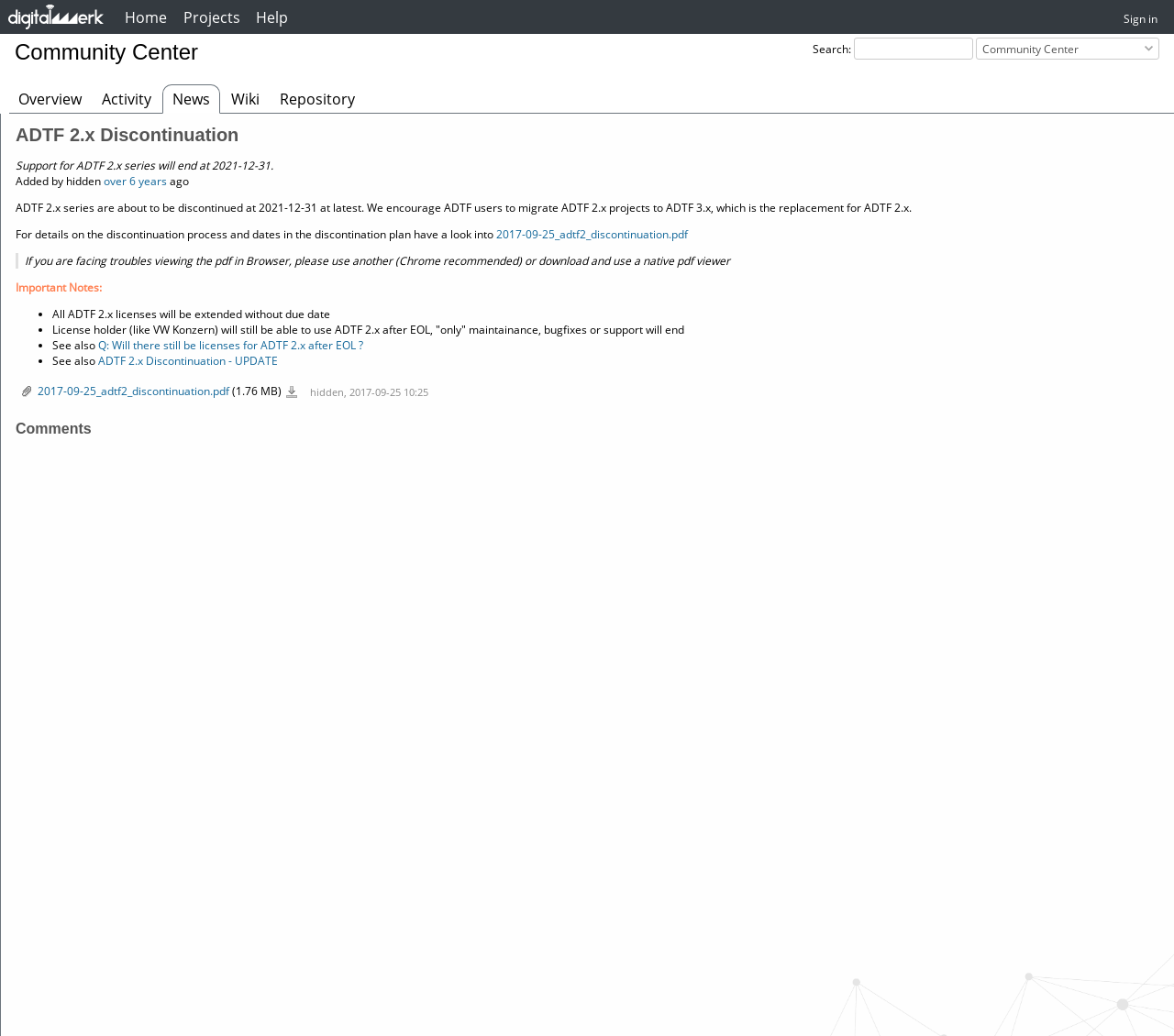Determine the coordinates of the bounding box that should be clicked to complete the instruction: "Check the comments". The coordinates should be represented by four float numbers between 0 and 1: [left, top, right, bottom].

[0.013, 0.405, 0.988, 0.423]